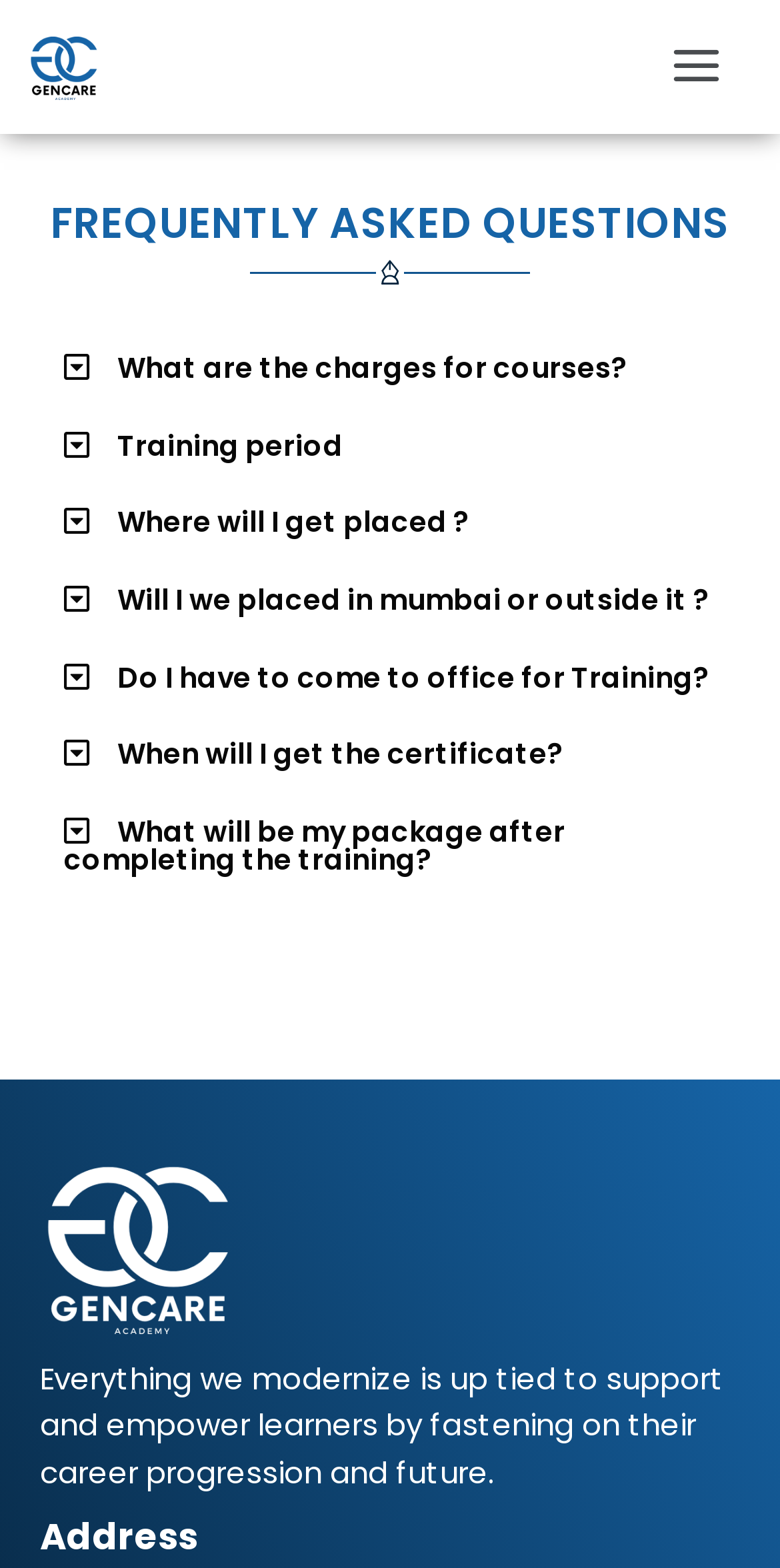Identify and provide the bounding box coordinates of the UI element described: "Training period". The coordinates should be formatted as [left, top, right, bottom], with each number being a float between 0 and 1.

[0.051, 0.26, 0.949, 0.309]